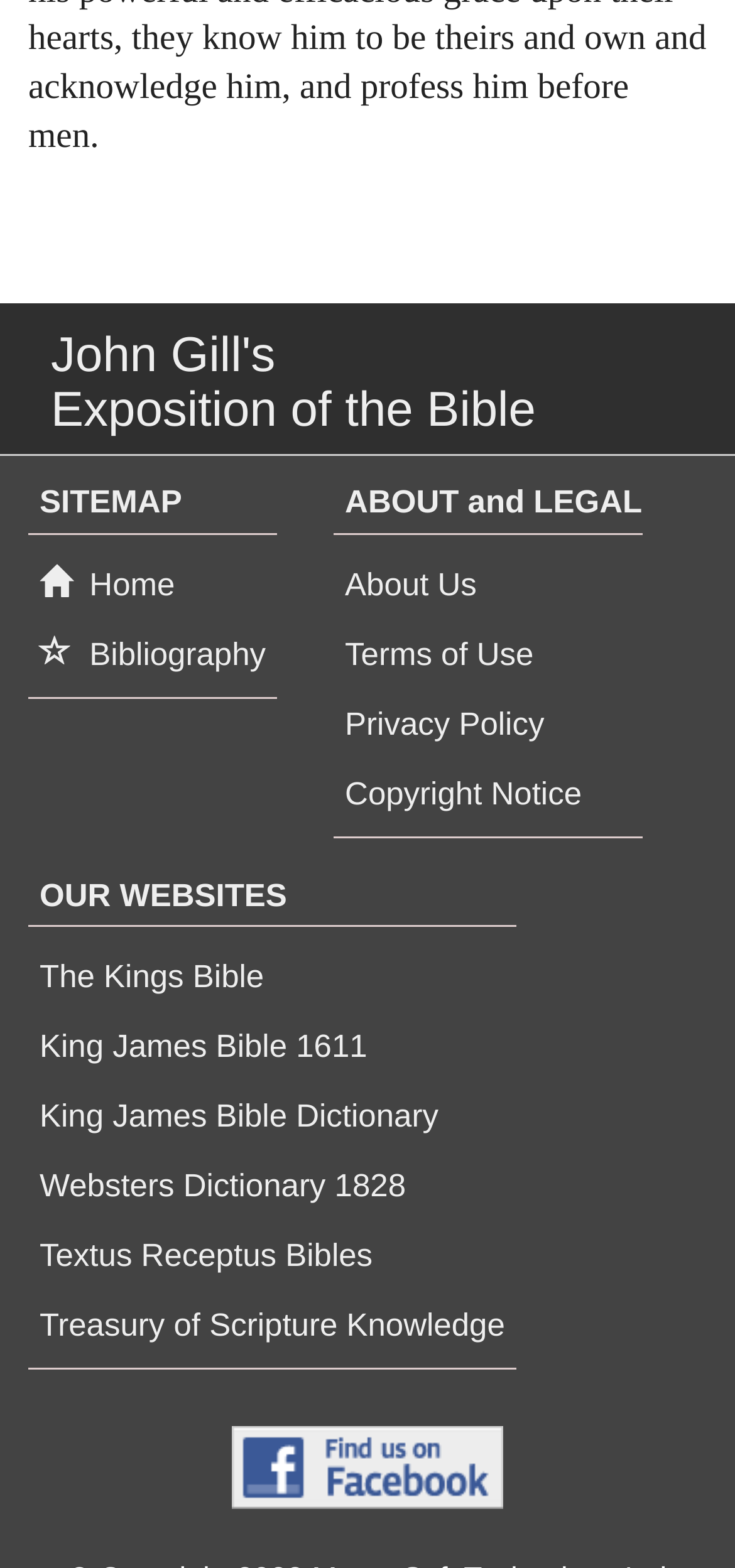What is the title of John Gill's work?
Please look at the screenshot and answer in one word or a short phrase.

Exposition of the Bible